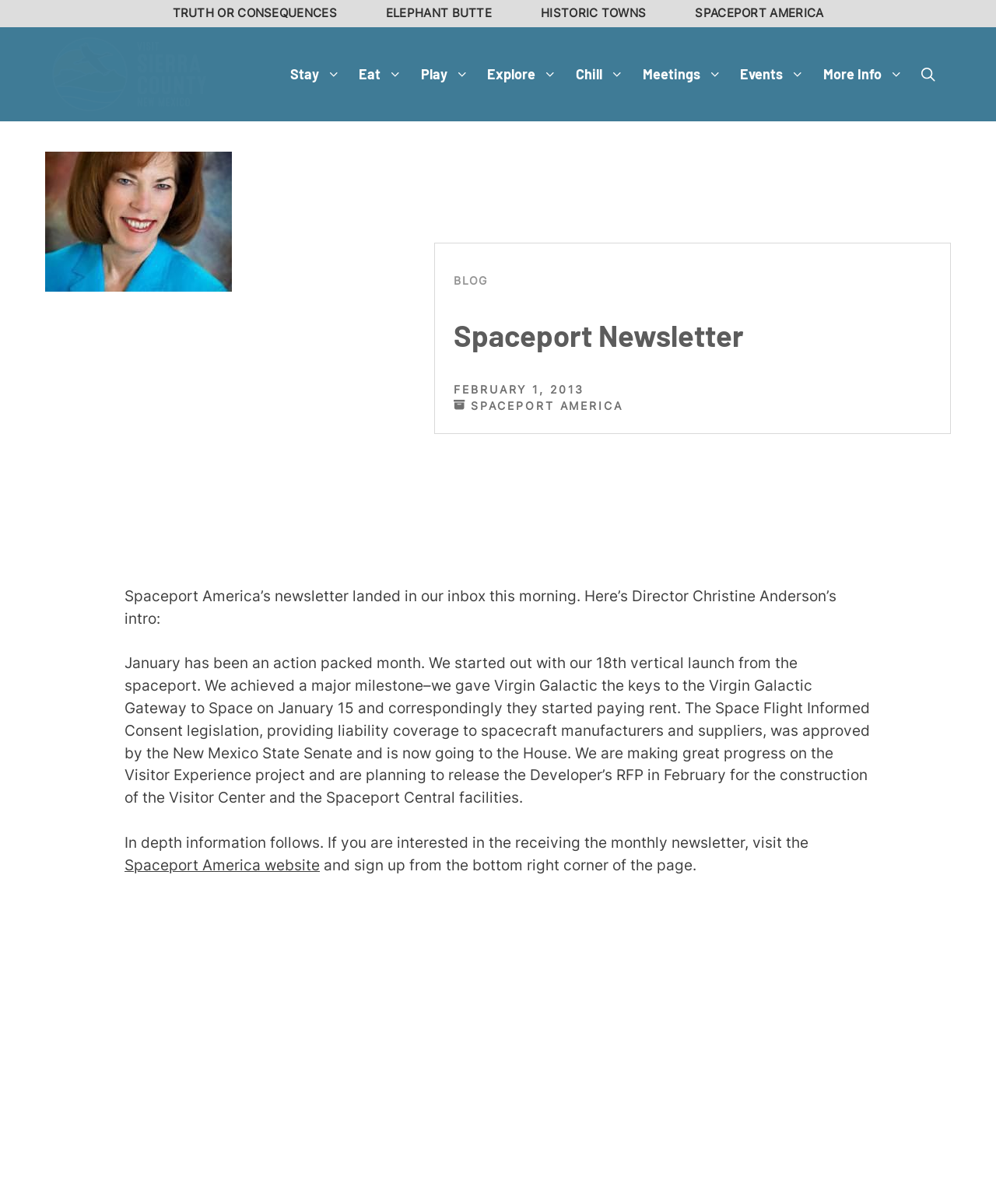What is the name of the spaceport mentioned in the newsletter?
Respond with a short answer, either a single word or a phrase, based on the image.

Spaceport America